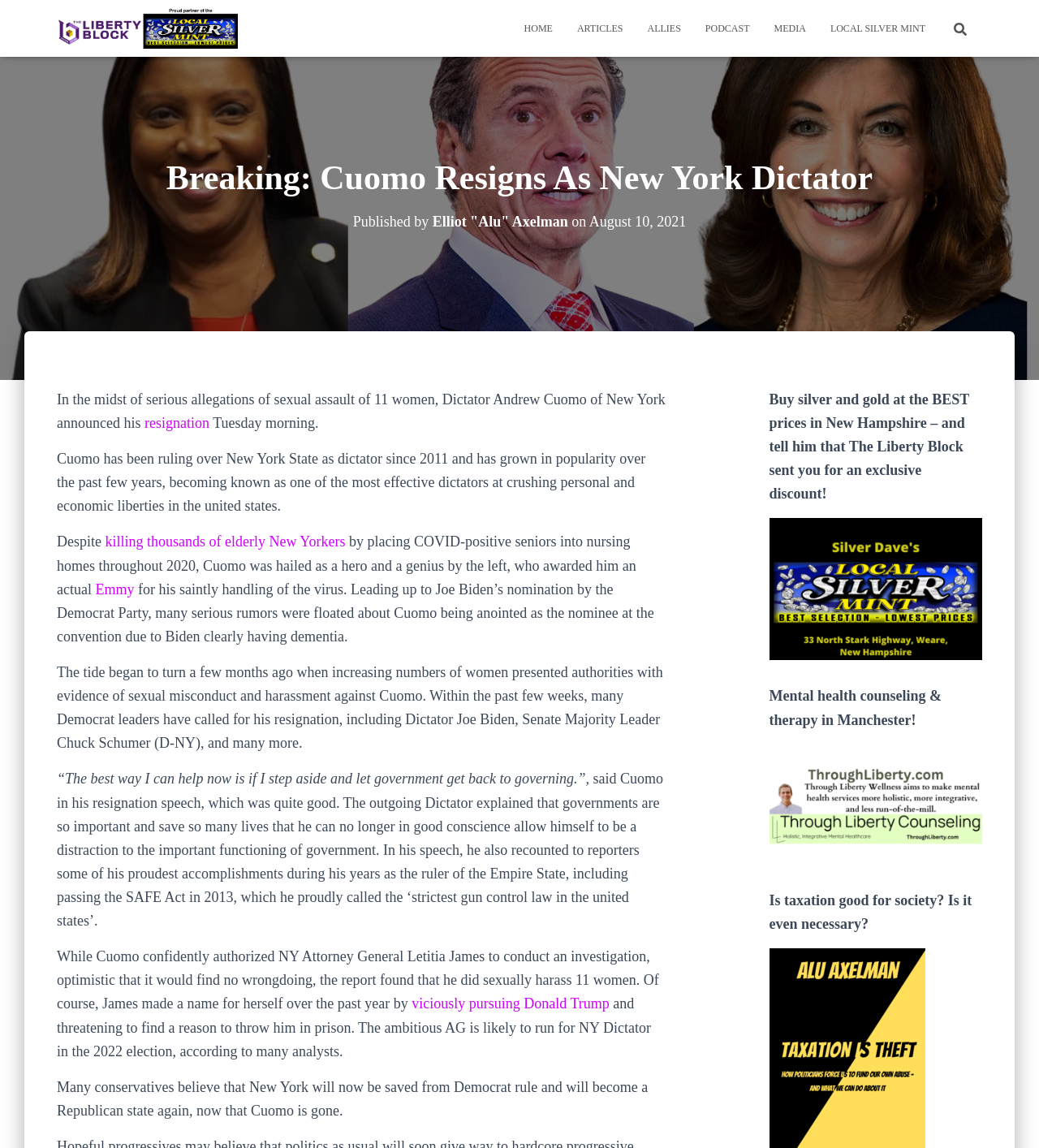Indicate the bounding box coordinates of the clickable region to achieve the following instruction: "Explore the community pages."

None